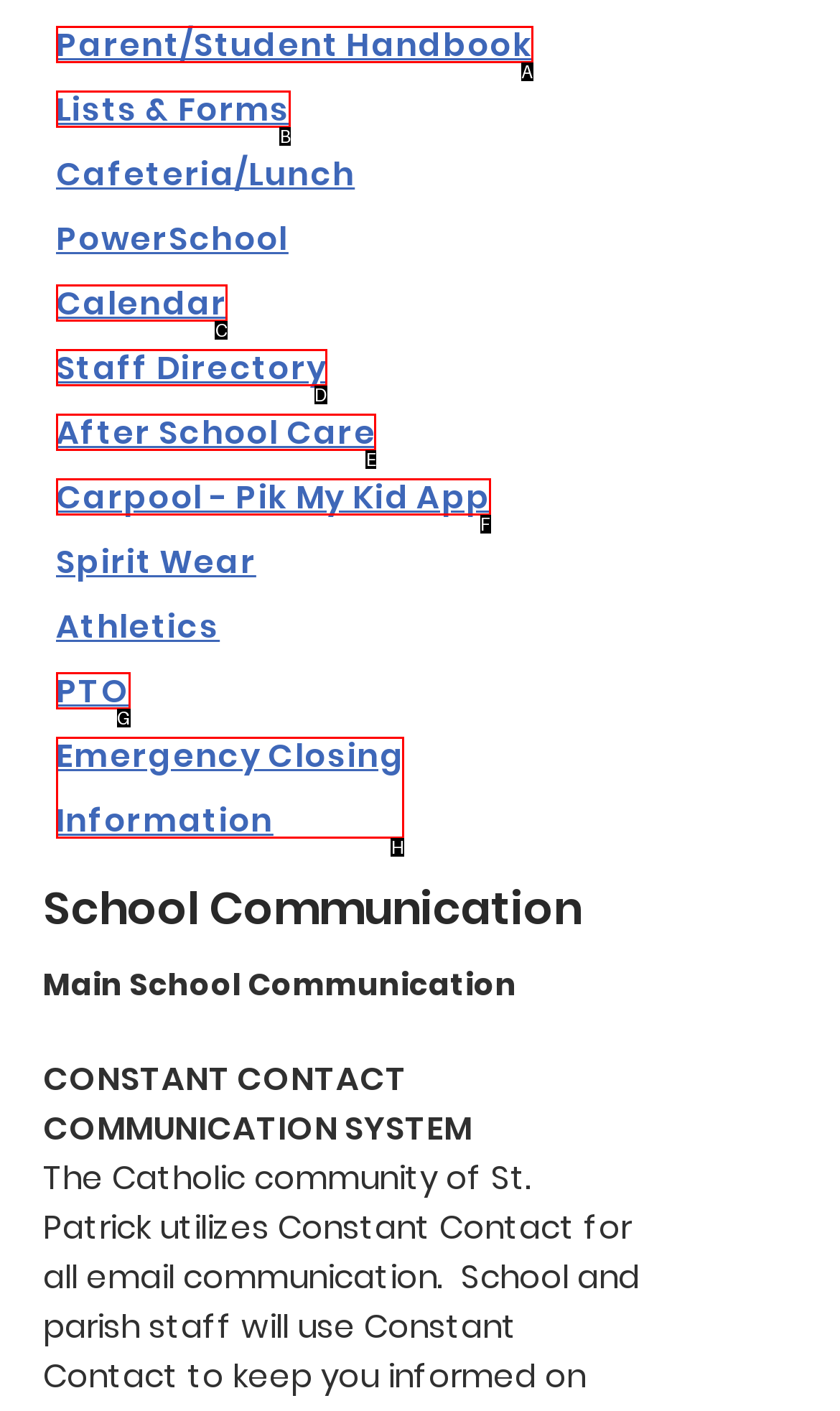Identify the option that corresponds to the given description: Emergency Closing Information. Reply with the letter of the chosen option directly.

H